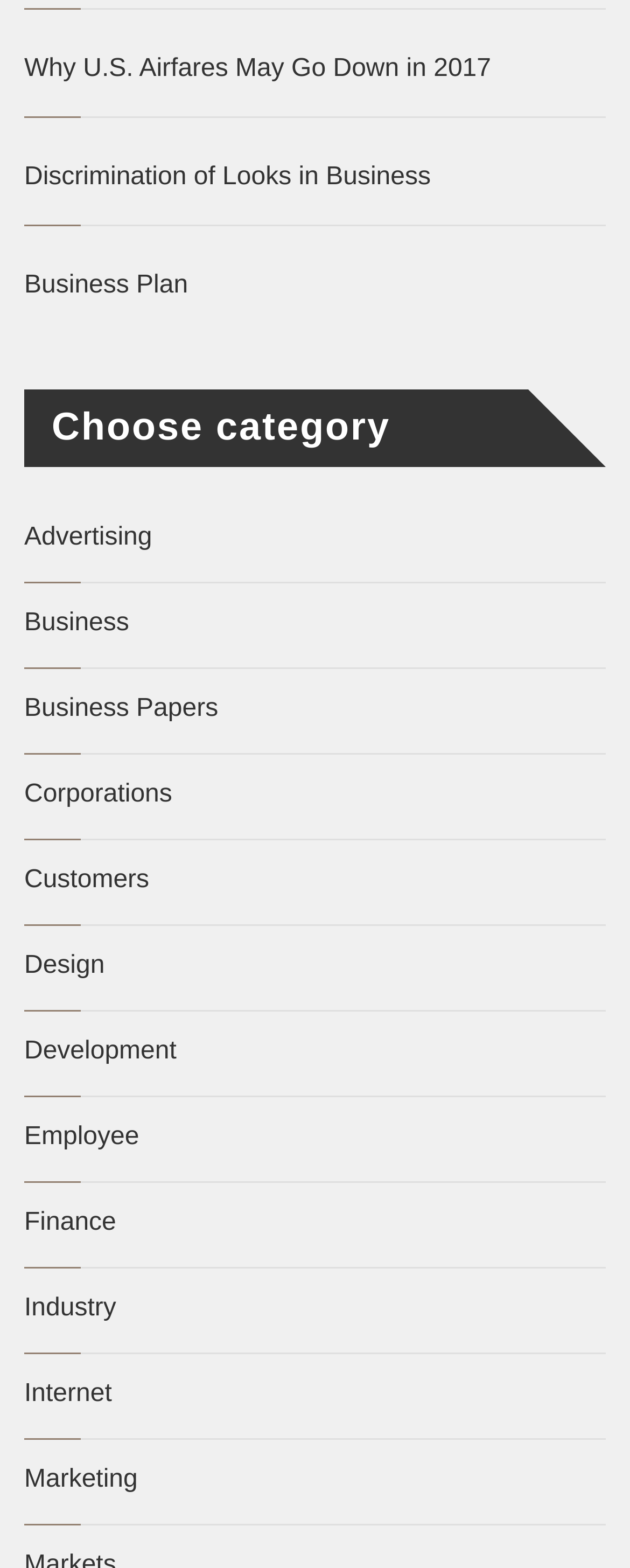How many categories are available?
Please provide a comprehensive and detailed answer to the question.

I counted the number of links under the 'Choose category' heading, and there are 15 links, each representing a category.